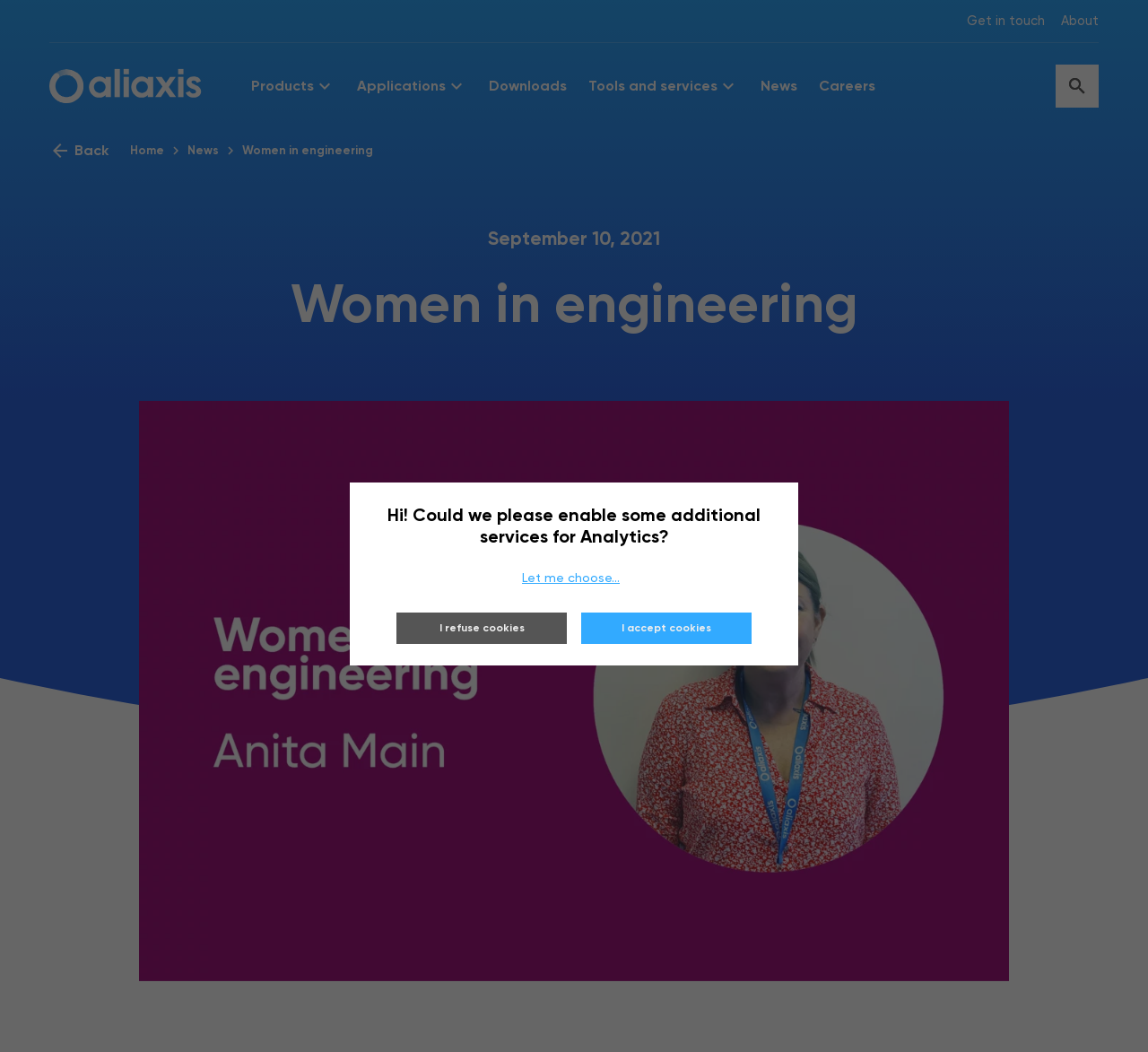Please provide a brief answer to the following inquiry using a single word or phrase:
How many navigation sections are there?

3